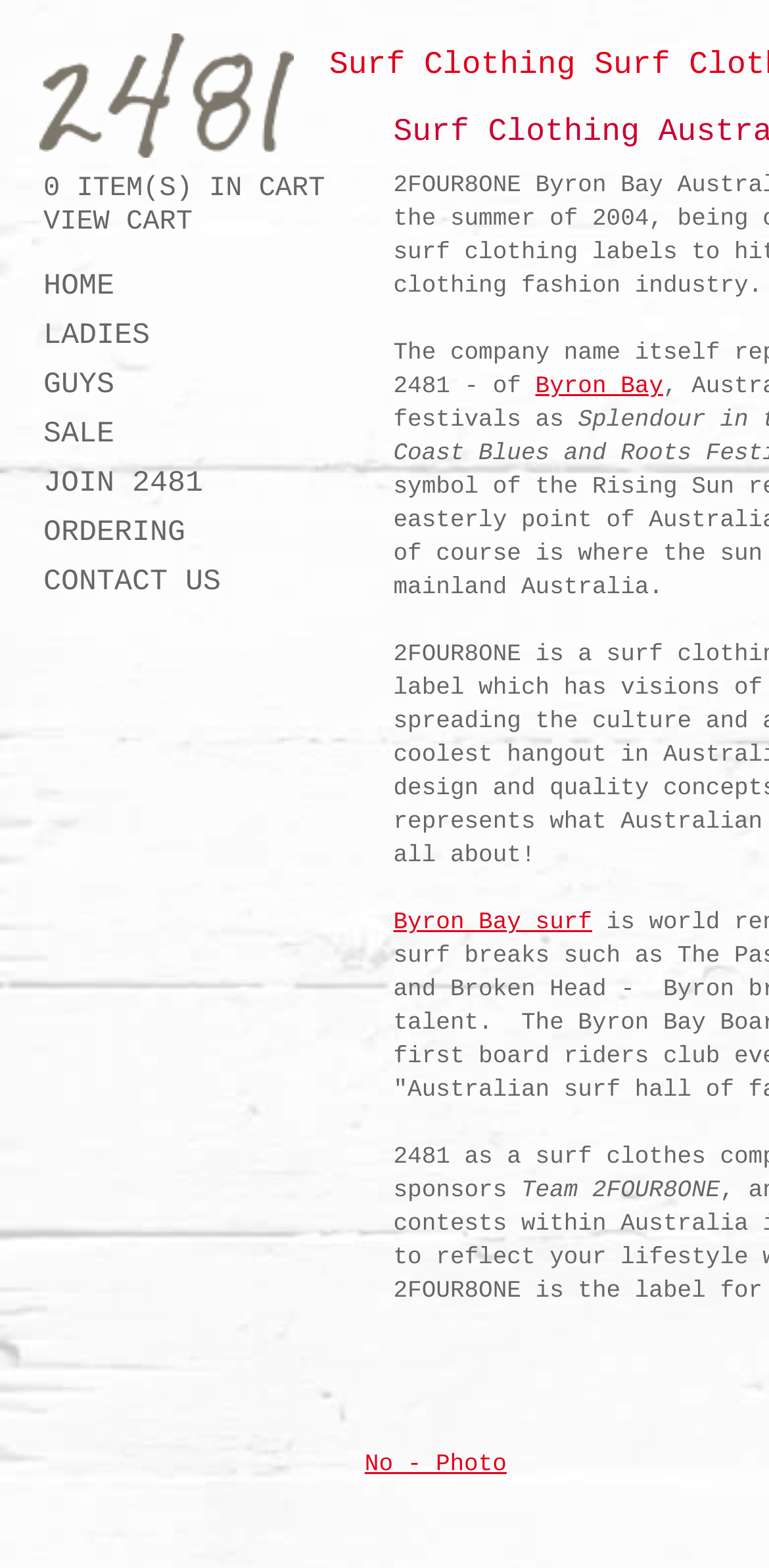Select the bounding box coordinates of the element I need to click to carry out the following instruction: "Go to home page".

[0.051, 0.163, 0.433, 0.185]